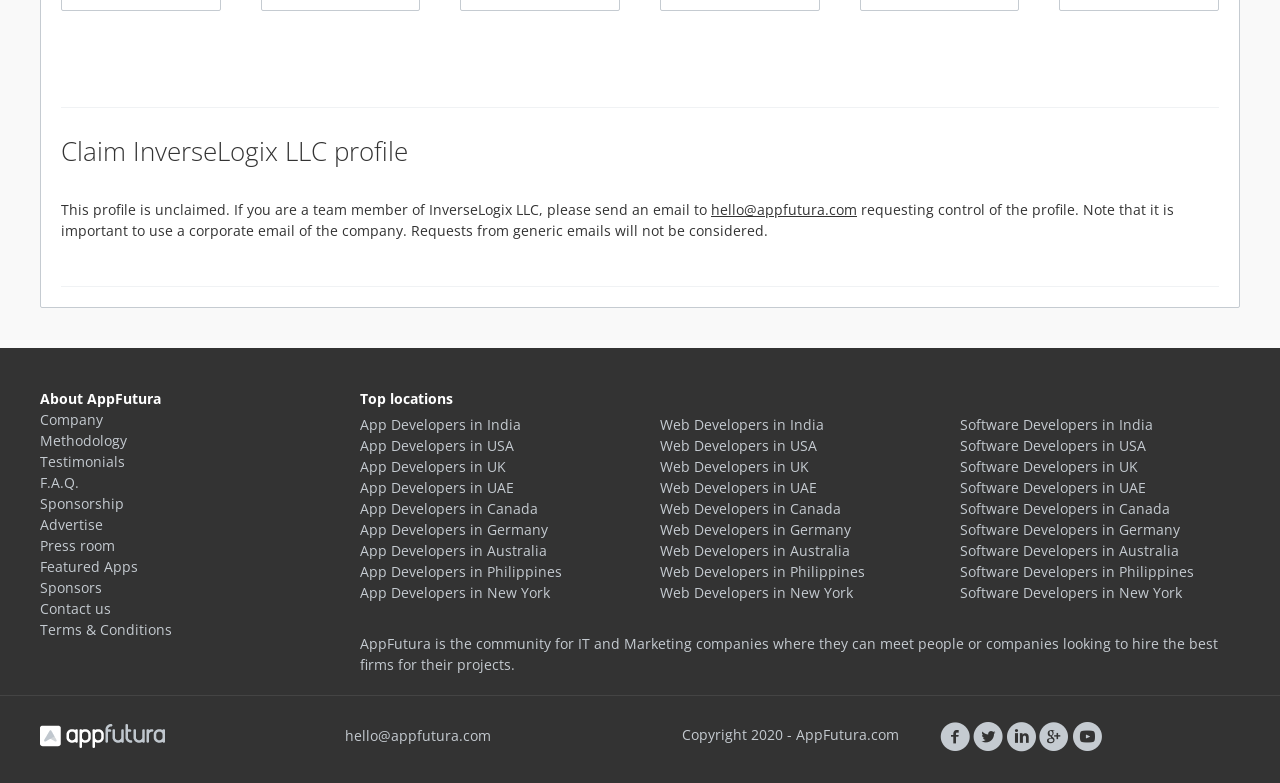What is the copyright year of AppFutura?
Look at the image and answer the question with a single word or phrase.

2020